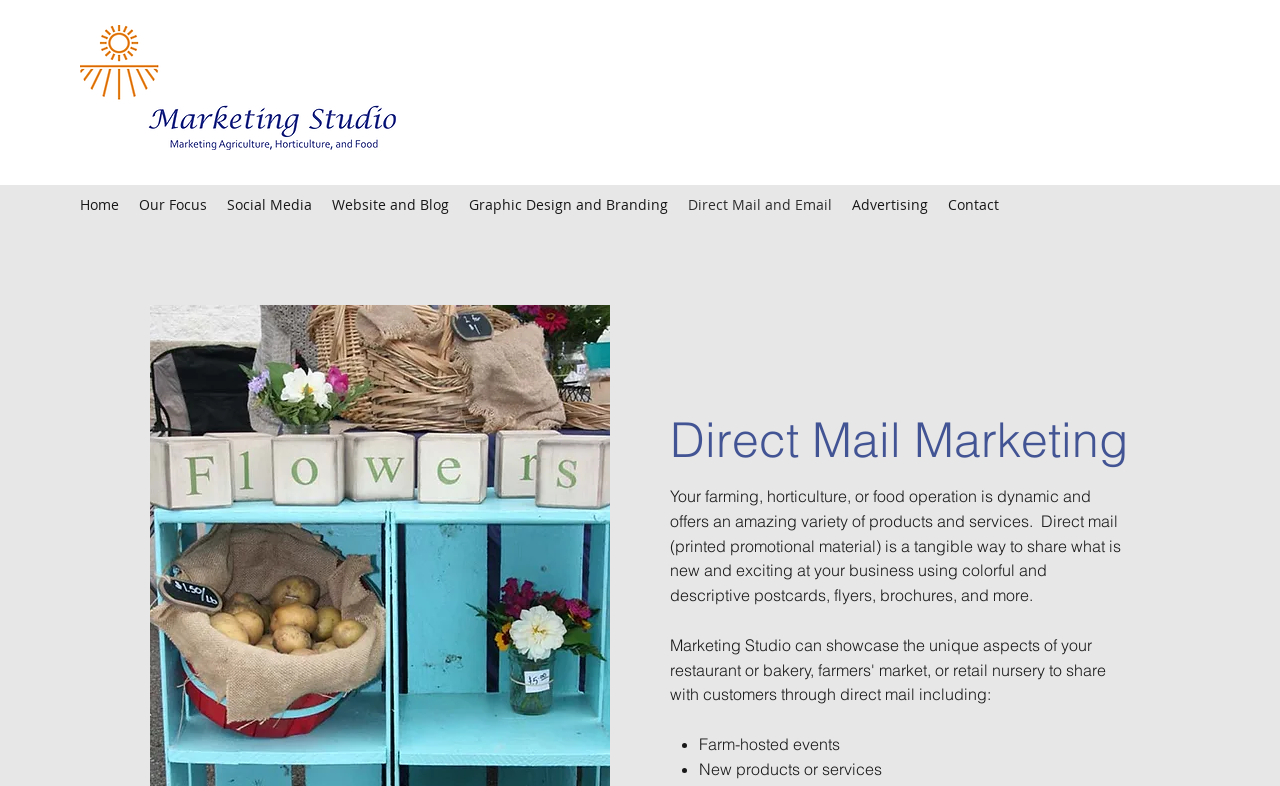Give the bounding box coordinates for the element described by: "Our Focus".

[0.101, 0.242, 0.17, 0.28]